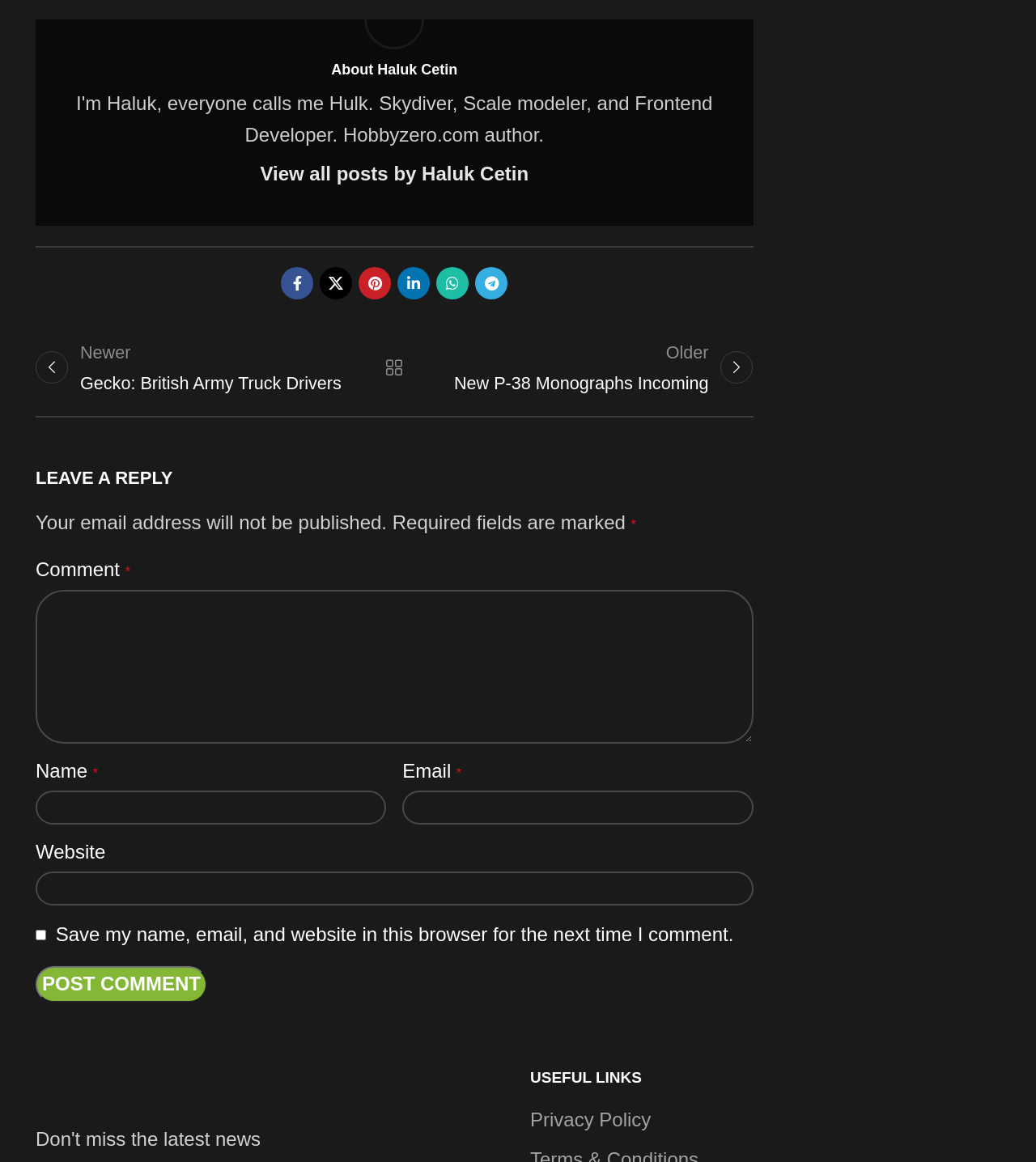Determine the bounding box coordinates for the clickable element to execute this instruction: "View all posts by Haluk Cetin". Provide the coordinates as four float numbers between 0 and 1, i.e., [left, top, right, bottom].

[0.054, 0.136, 0.707, 0.163]